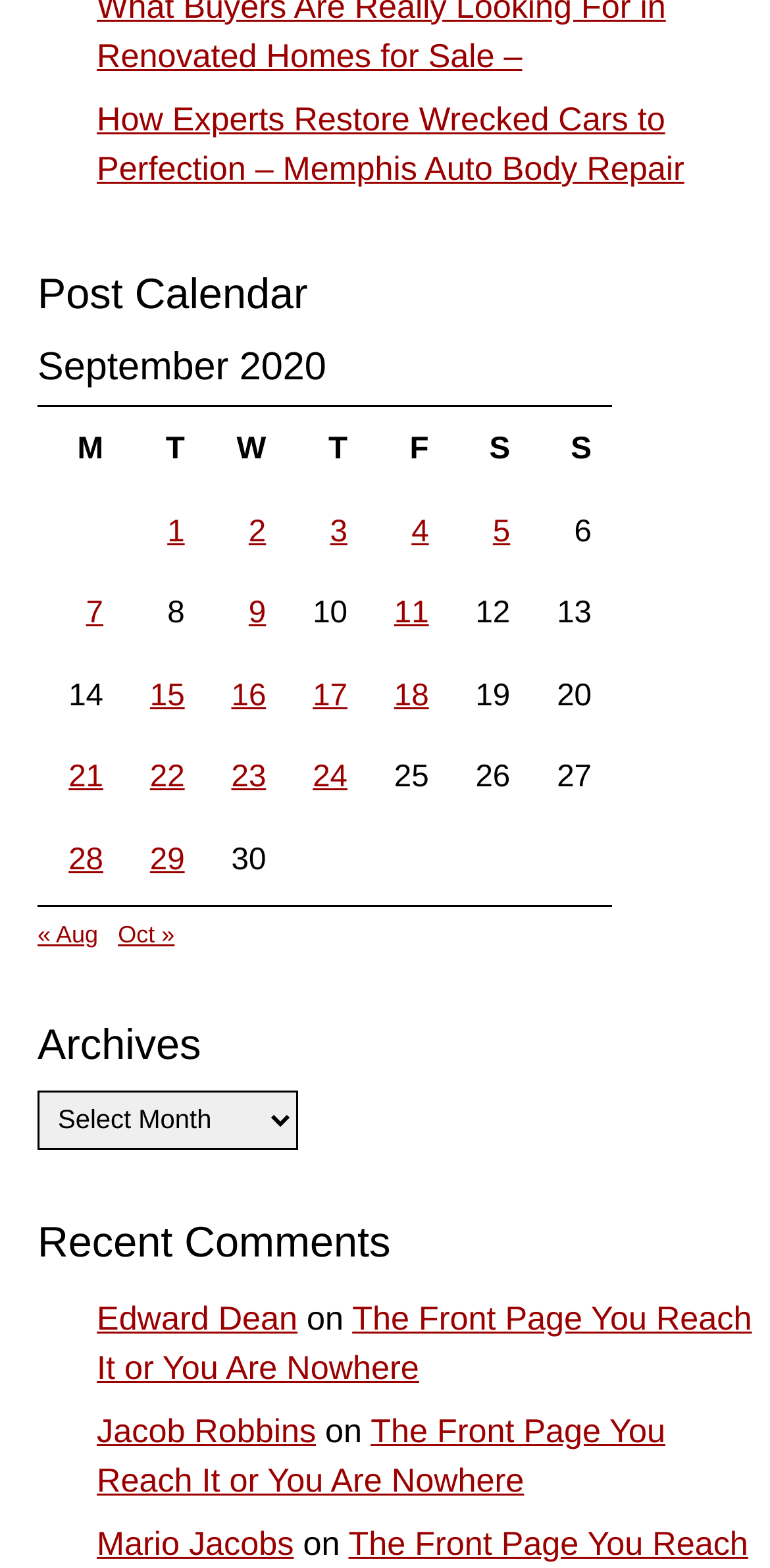Please identify the bounding box coordinates of the clickable area that will fulfill the following instruction: "View recent comments". The coordinates should be in the format of four float numbers between 0 and 1, i.e., [left, top, right, bottom].

[0.049, 0.772, 0.98, 0.821]